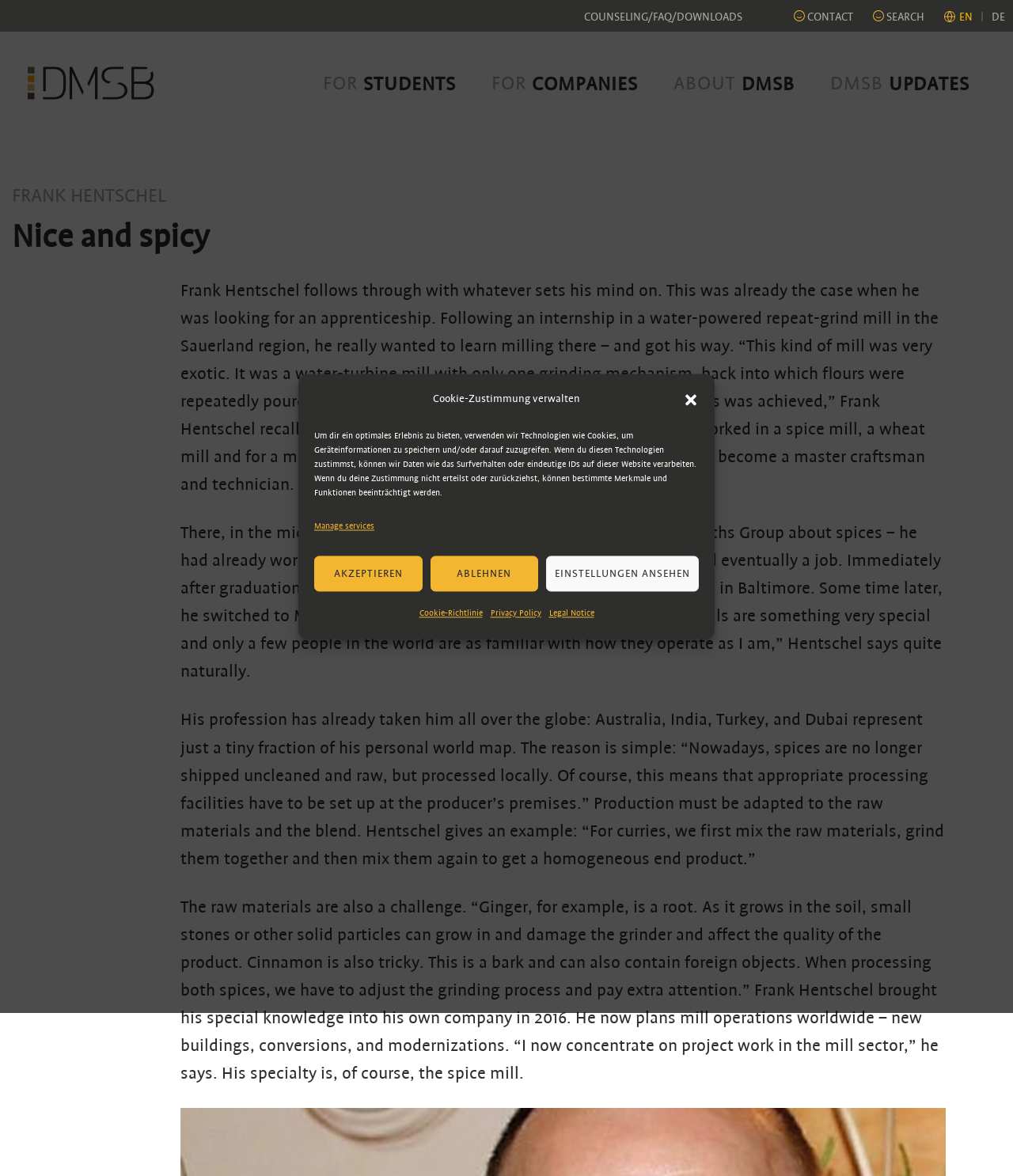Please identify the coordinates of the bounding box that should be clicked to fulfill this instruction: "Click the 'EN' language link".

[0.932, 0.002, 0.96, 0.026]